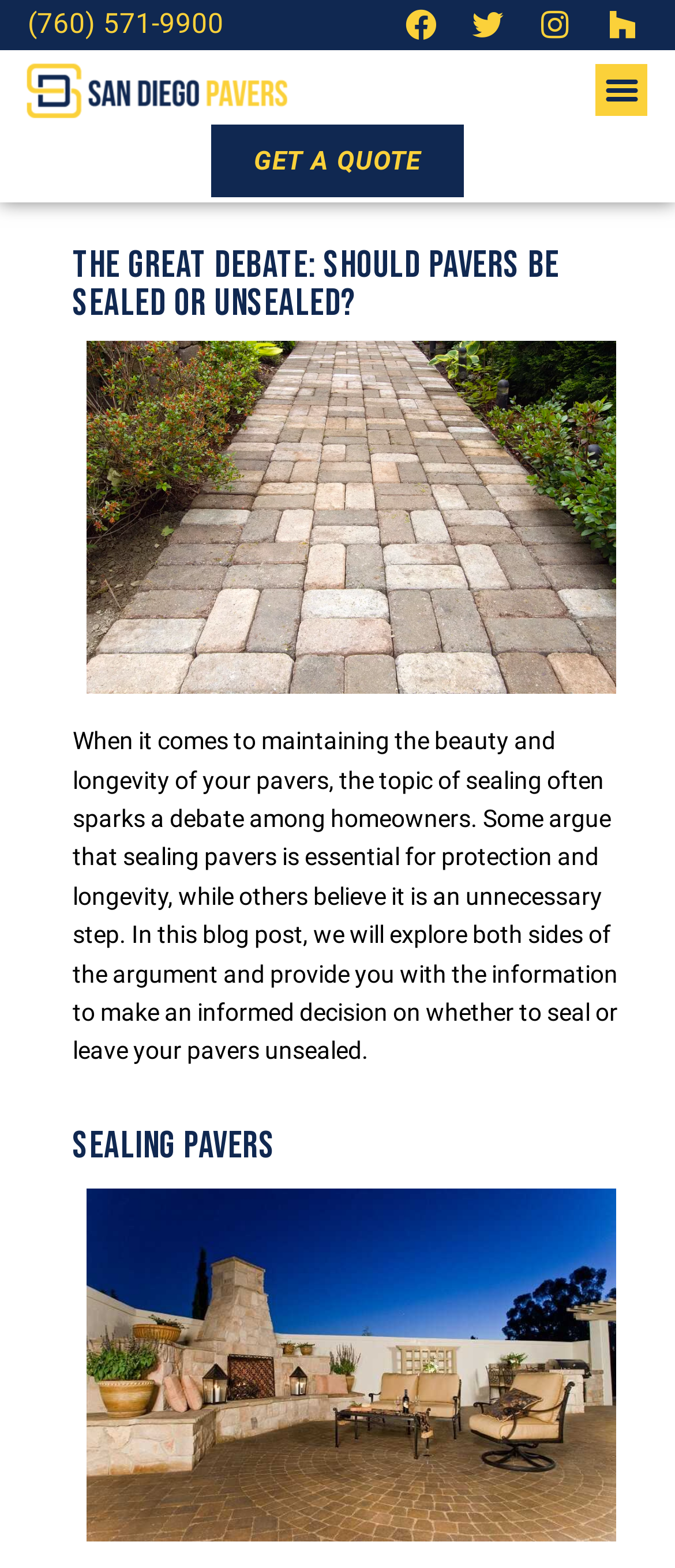What is the headline of the webpage?

The Great Debate: Should Pavers Be Sealed or Unsealed?